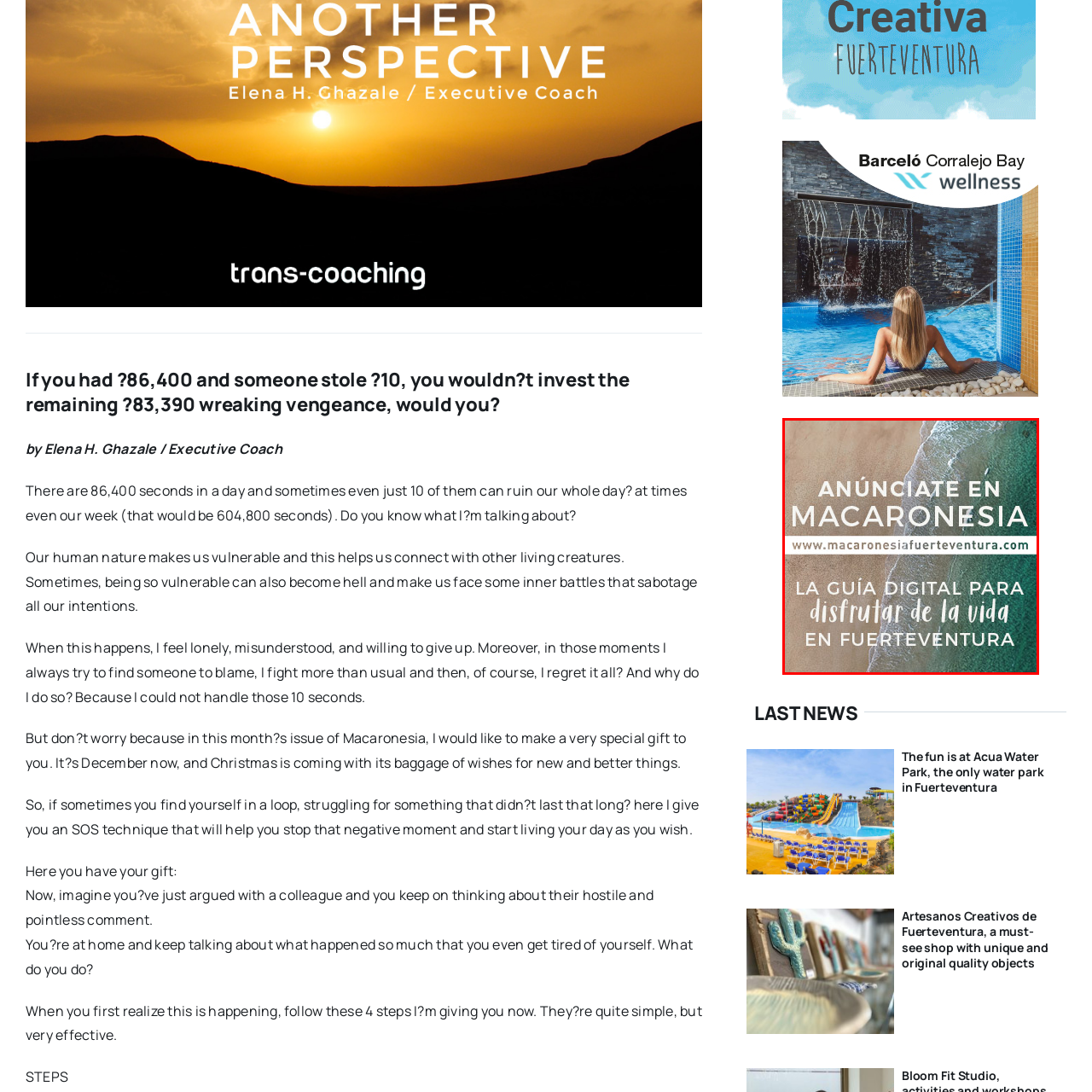Look closely at the section within the red border and give a one-word or brief phrase response to this question: 
What language is the promotional message 'ANÚNCIATE EN MACARONESIA' in?

Spanish